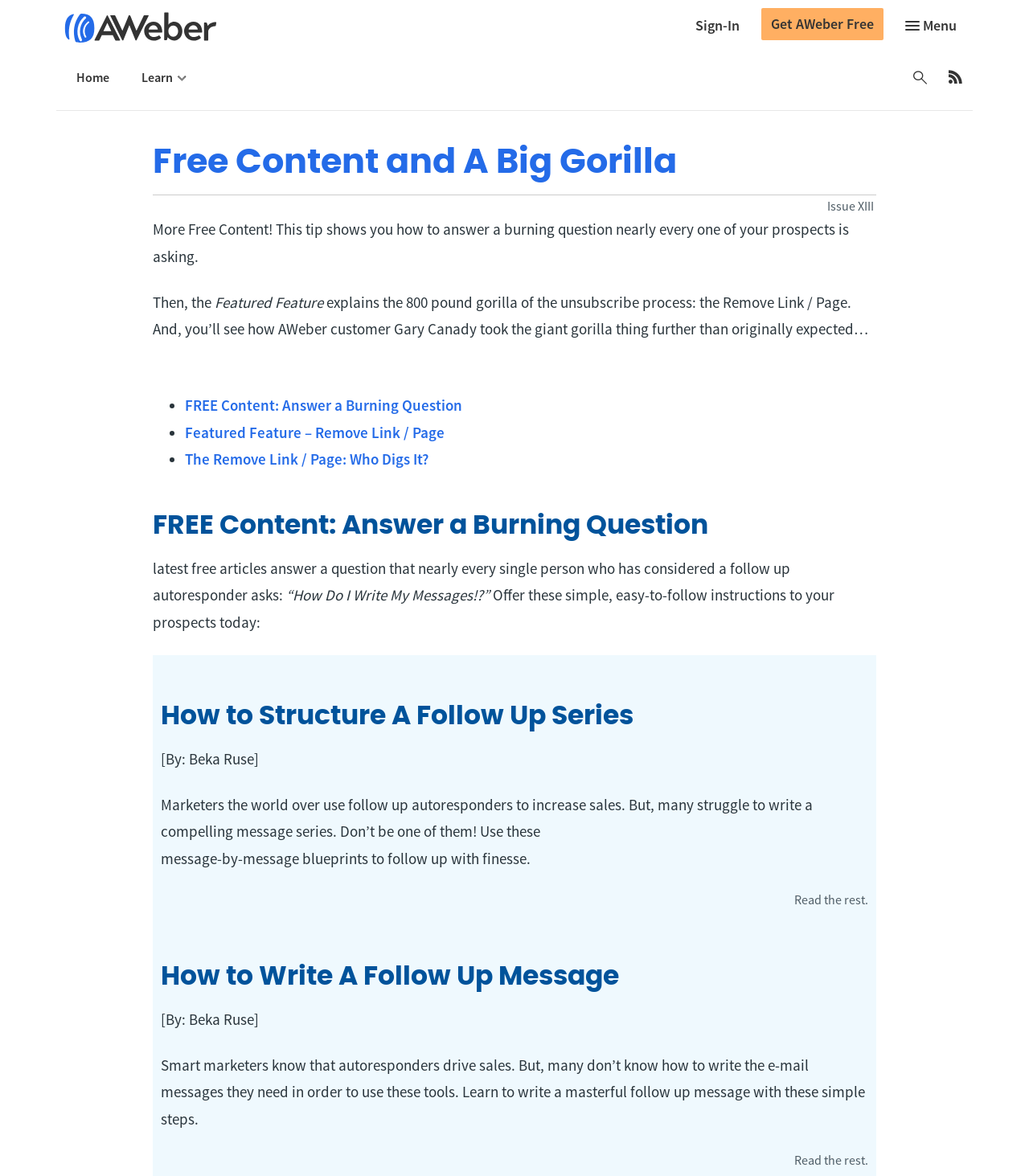Could you identify the text that serves as the heading for this webpage?

Free Content and A Big Gorilla